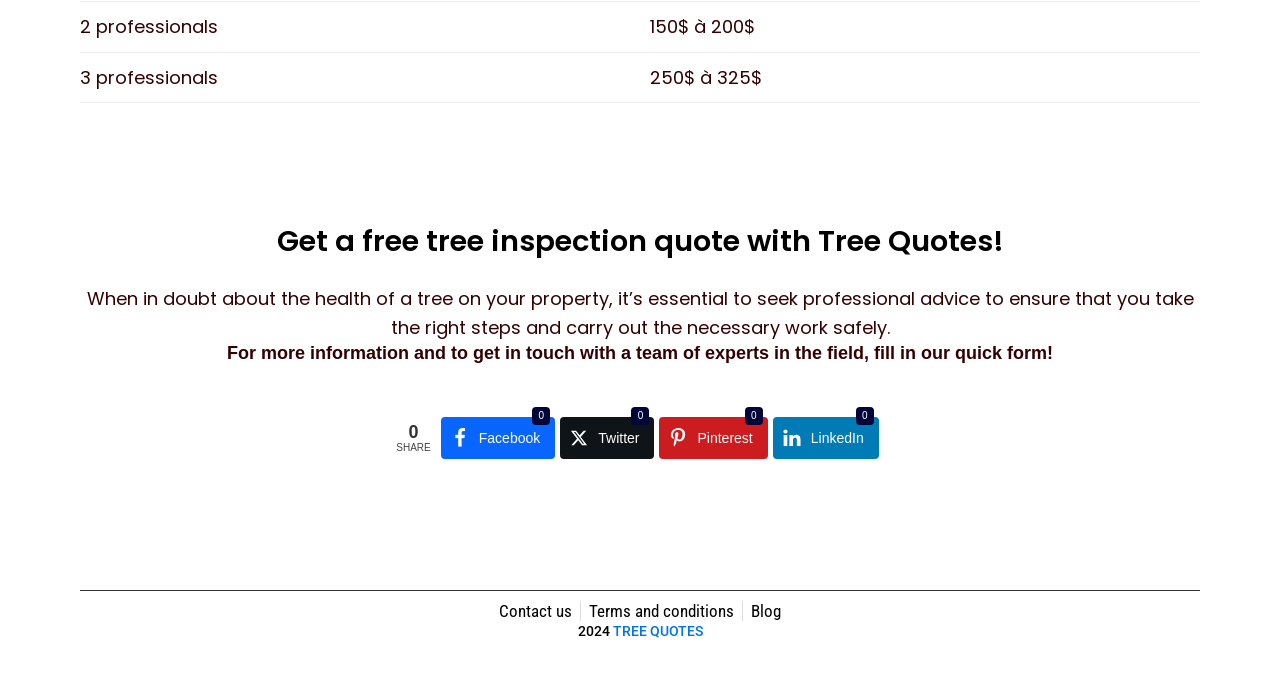Answer the question below in one word or phrase:
What is the year mentioned at the bottom of the page?

2024